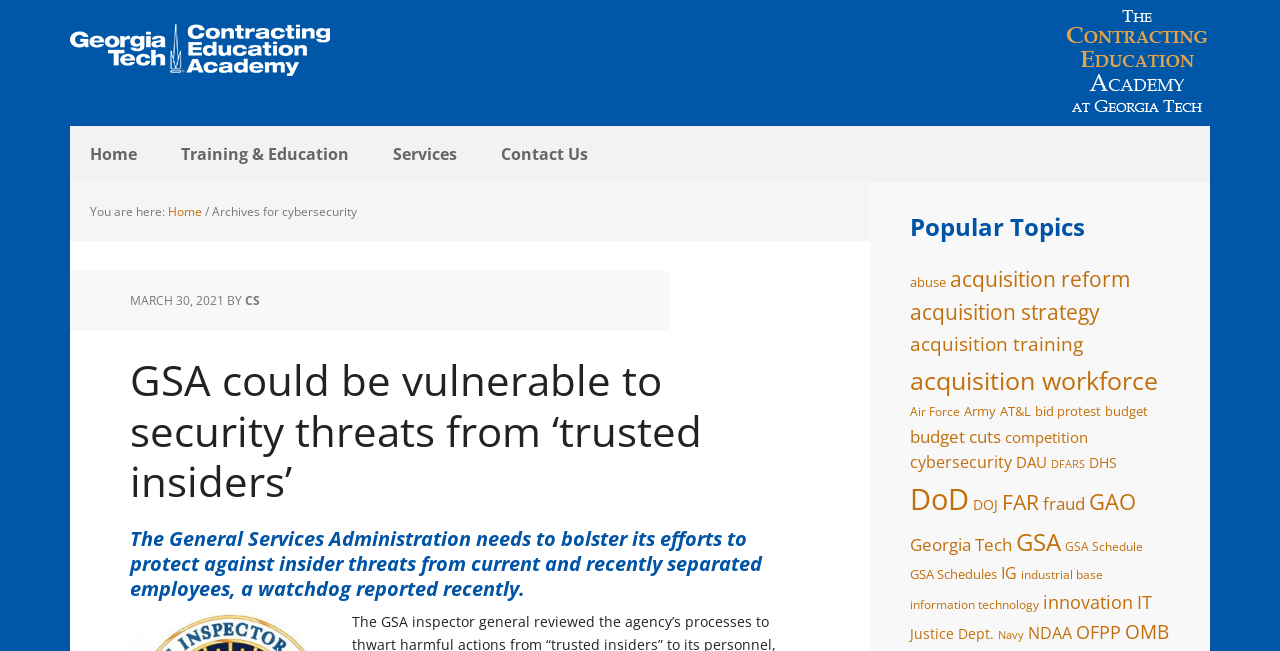What is the date of the article?
Give a detailed and exhaustive answer to the question.

I found the answer by looking at the time element with the text 'MARCH 30, 2021', which suggests that it is the date of the article.